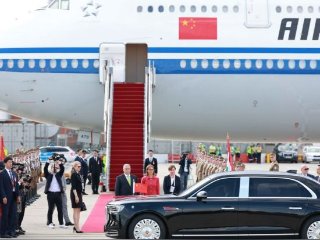Give an in-depth description of the image.

The image captures a ceremonial welcome at an airport, showcasing a sleek black luxury car parked on a red carpet, symbolizing prestige and importance. In the background, a large airplane is visible, adorned with the Chinese flag, indicating the arrival of a significant dignitary. A group of uniformed honor guards stands at attention, highlighting the formal nature of the event. Two individuals, likely officials, are seen preparing to greet the arriving guest. This scene is reflective of diplomatic protocols and the importance of state visits in fostering international relations.